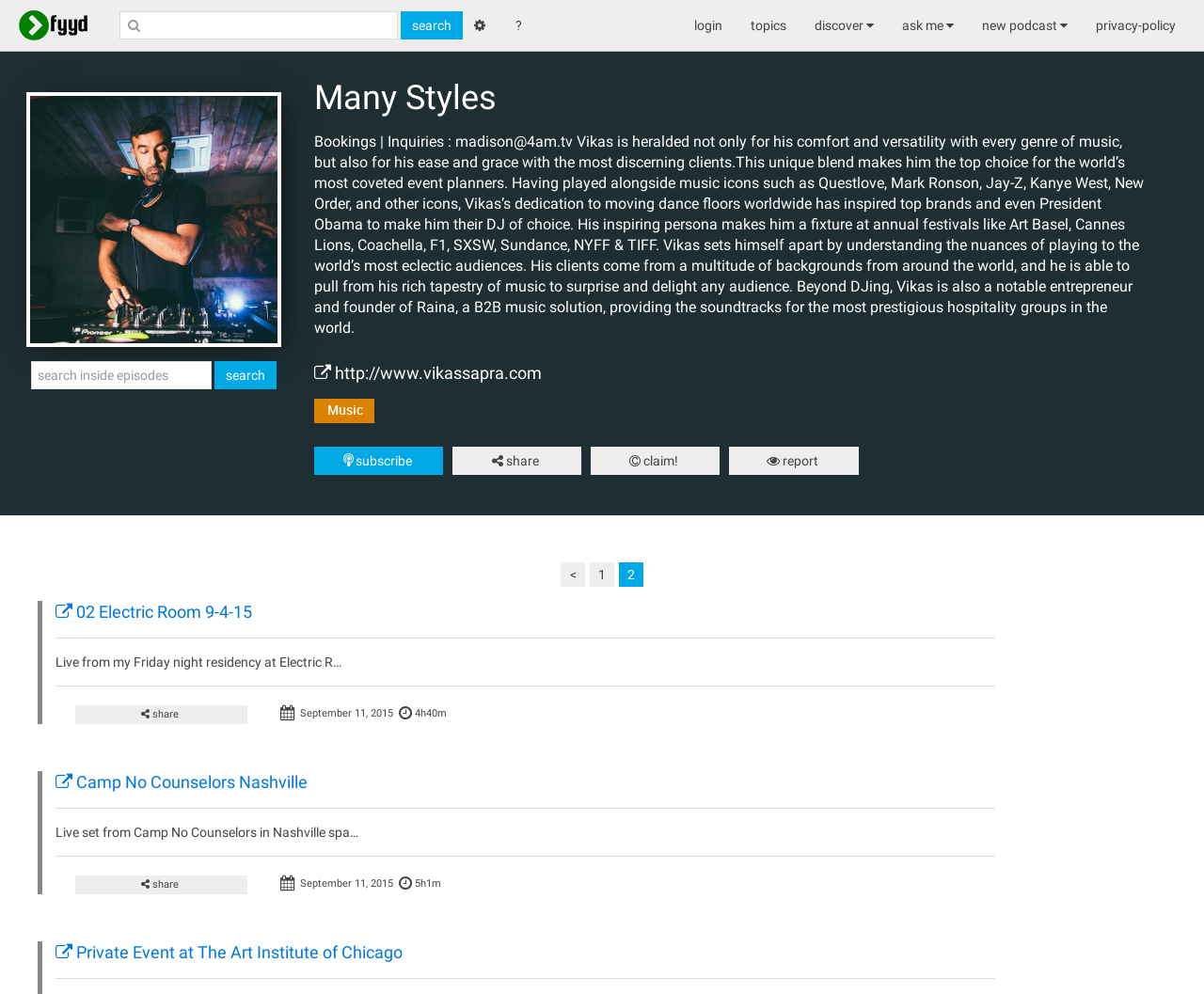Give the bounding box coordinates for this UI element: "subscribe". The coordinates should be four float numbers between 0 and 1, arranged as [left, top, right, bottom].

[0.261, 0.449, 0.368, 0.478]